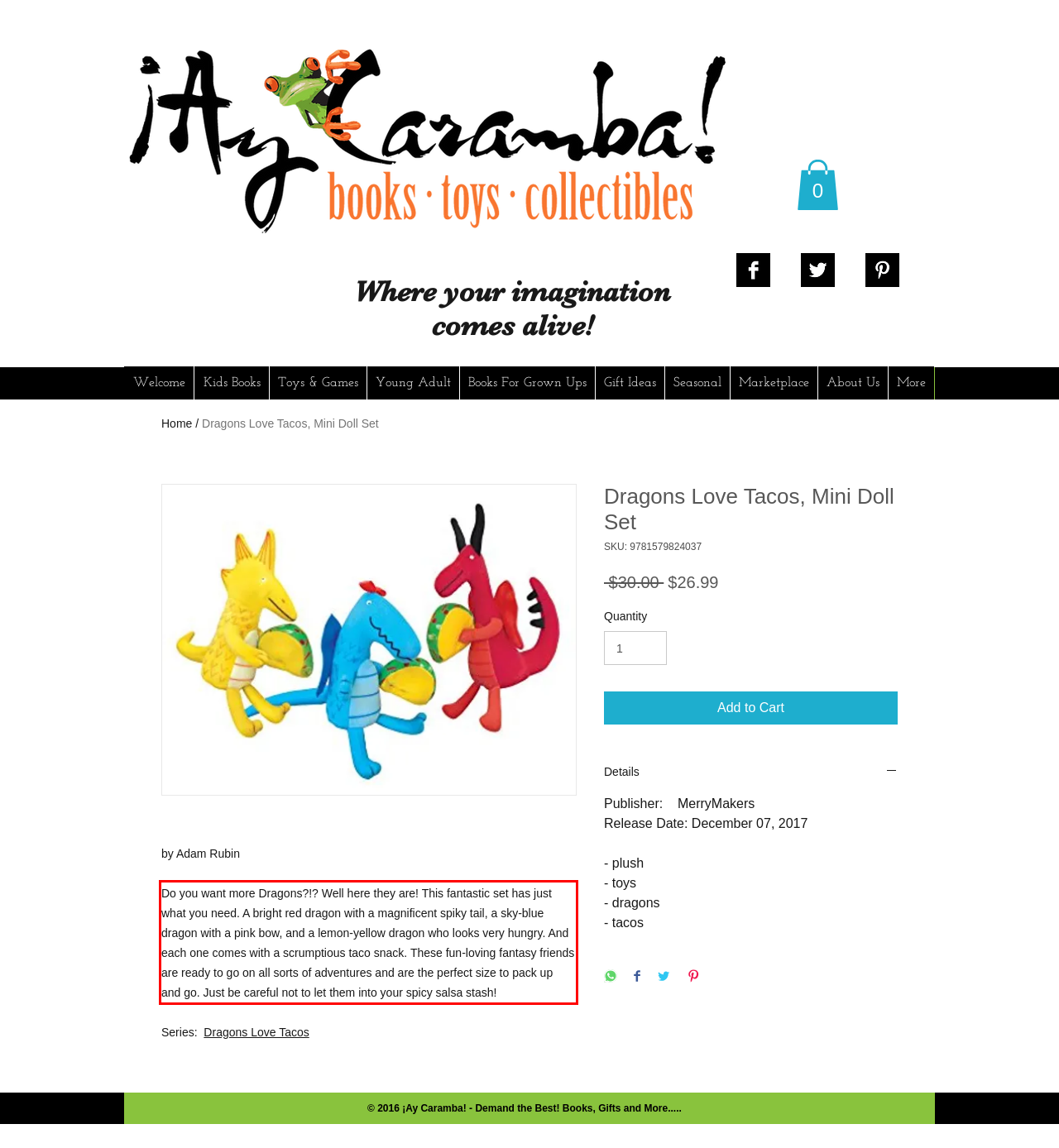Using the provided screenshot of a webpage, recognize the text inside the red rectangle bounding box by performing OCR.

Do you want more Dragons?!? Well here they are! This fantastic set has just what you need. A bright red dragon with a magnificent spiky tail, a sky-blue dragon with a pink bow, and a lemon-yellow dragon who looks very hungry. And each one comes with a scrumptious taco snack. These fun-loving fantasy friends are ready to go on all sorts of adventures and are the perfect size to pack up and go. Just be careful not to let them into your spicy salsa stash!